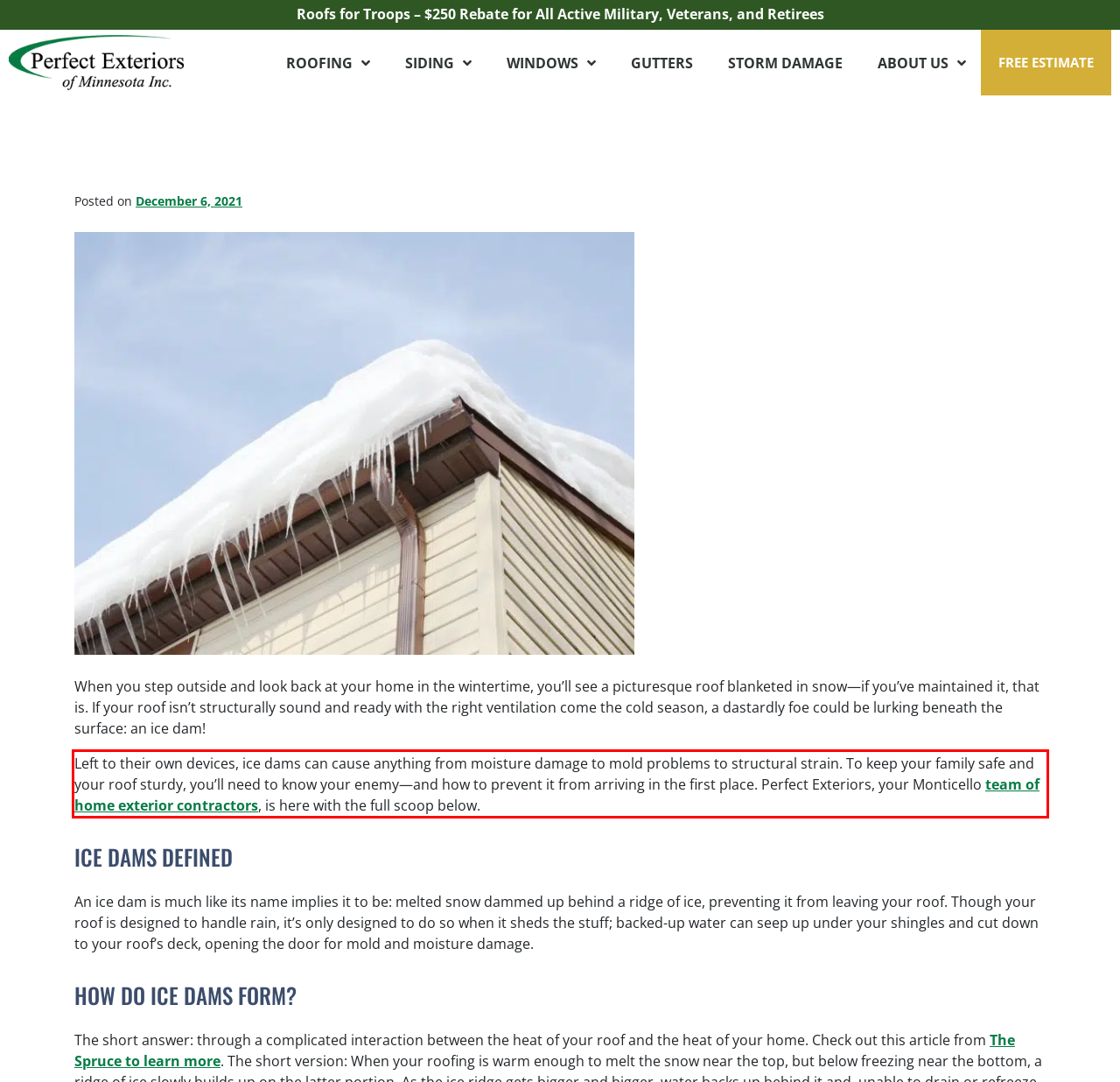Within the screenshot of the webpage, there is a red rectangle. Please recognize and generate the text content inside this red bounding box.

Left to their own devices, ice dams can cause anything from moisture damage to mold problems to structural strain. To keep your family safe and your roof sturdy, you’ll need to know your enemy—and how to prevent it from arriving in the first place. Perfect Exteriors, your Monticello team of home exterior contractors, is here with the full scoop below.